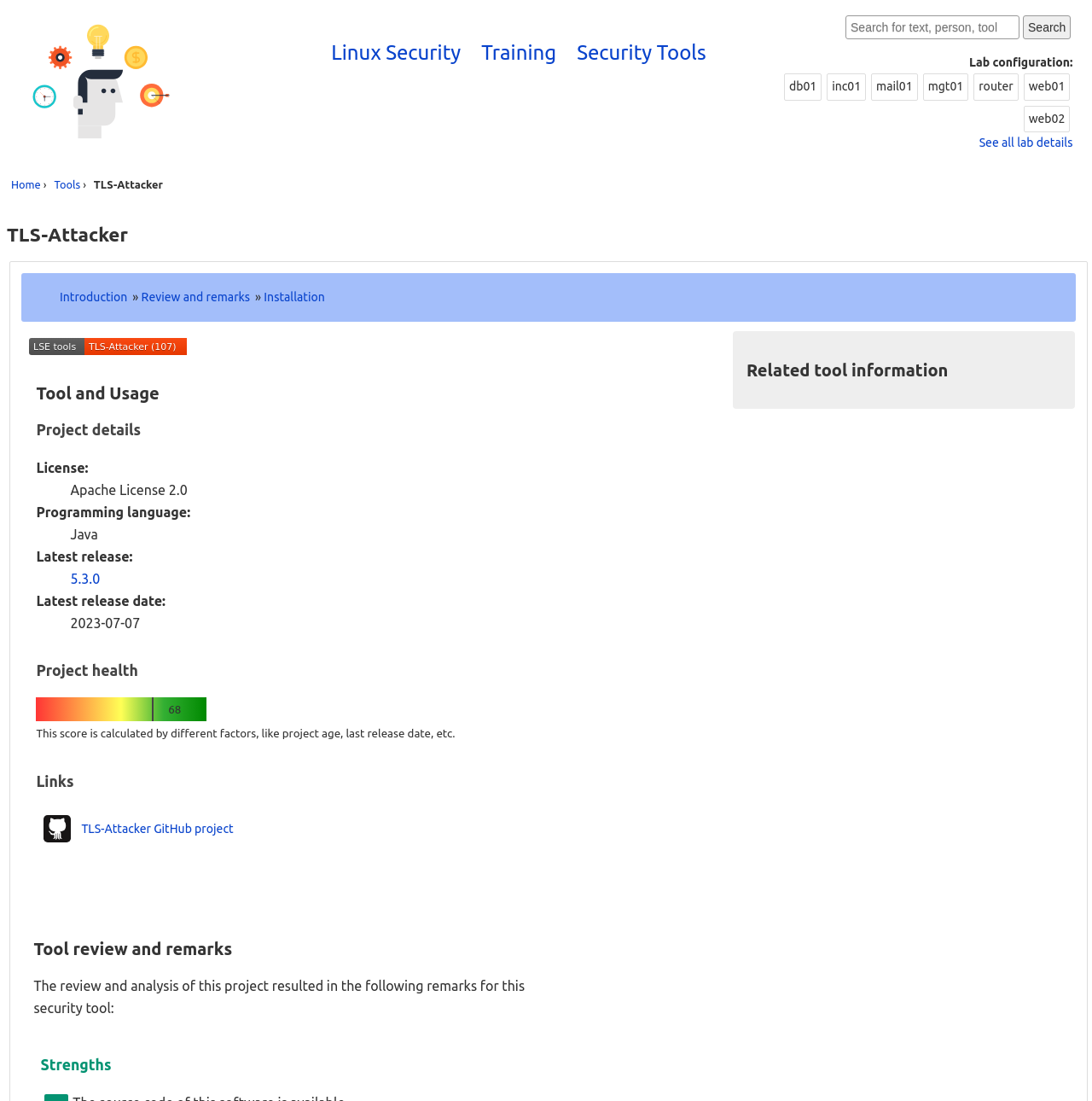Extract the bounding box coordinates for the HTML element that matches this description: "alt="product"". The coordinates should be four float numbers between 0 and 1, i.e., [left, top, right, bottom].

None